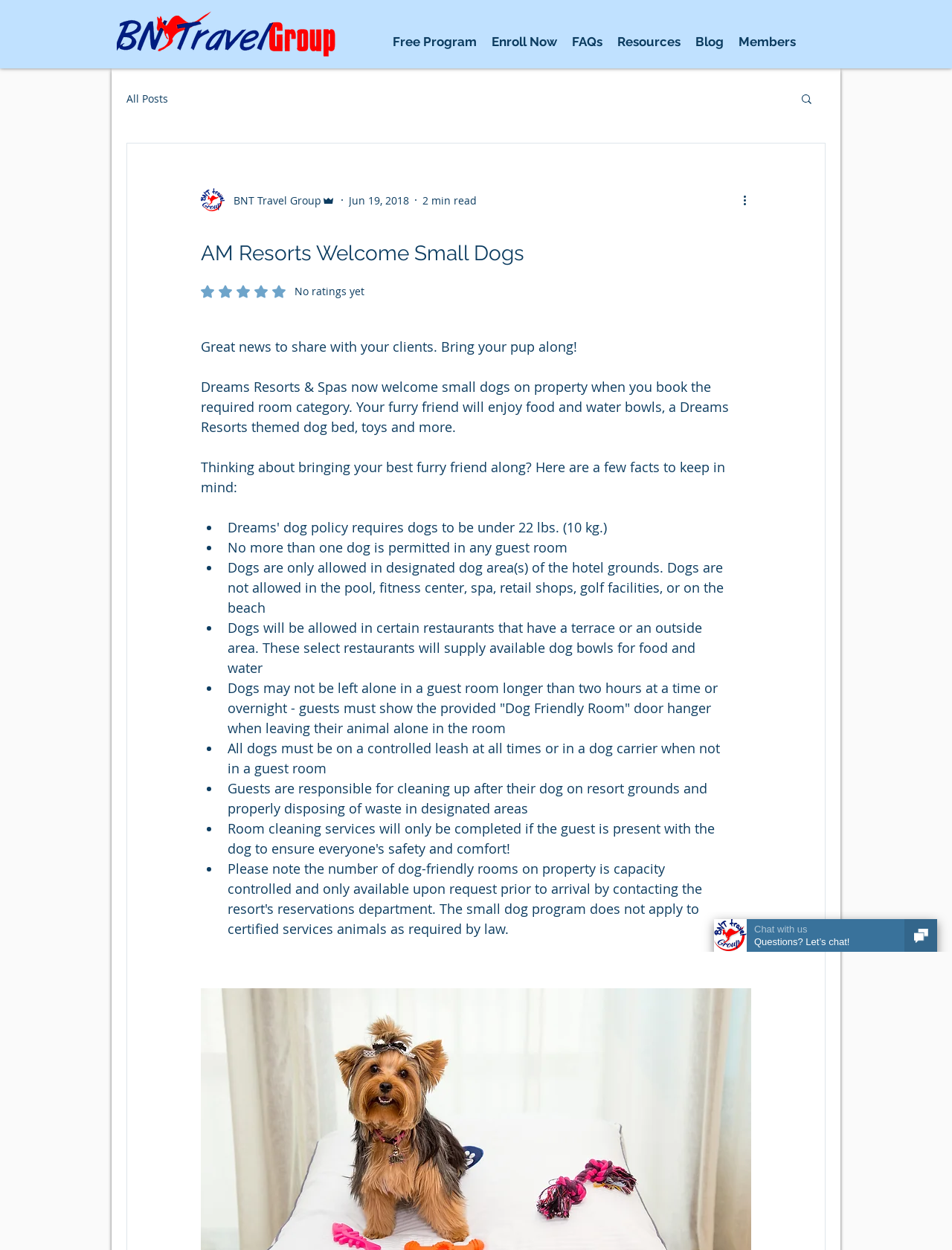Using the element description: "FAQs", determine the bounding box coordinates for the specified UI element. The coordinates should be four float numbers between 0 and 1, [left, top, right, bottom].

[0.593, 0.018, 0.64, 0.048]